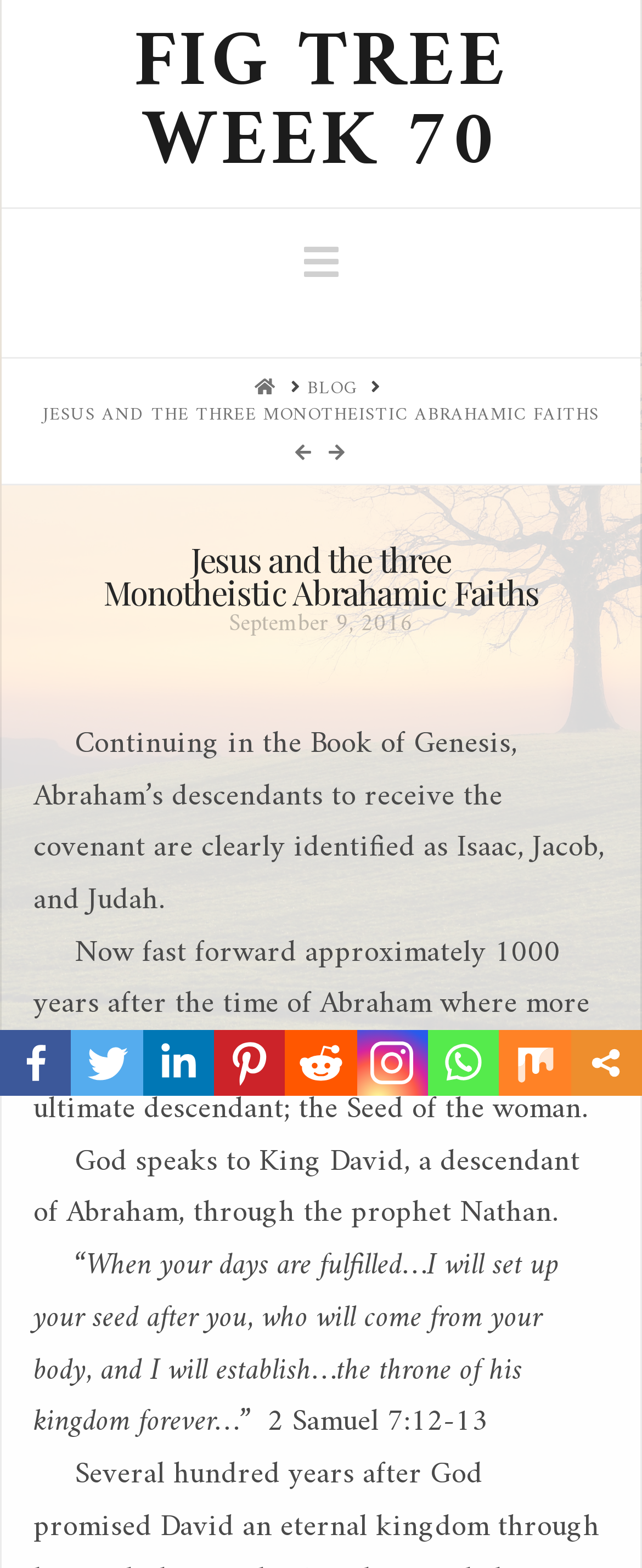Determine the bounding box coordinates of the clickable region to execute the instruction: "Share on Facebook". The coordinates should be four float numbers between 0 and 1, denoted as [left, top, right, bottom].

[0.0, 0.657, 0.111, 0.699]